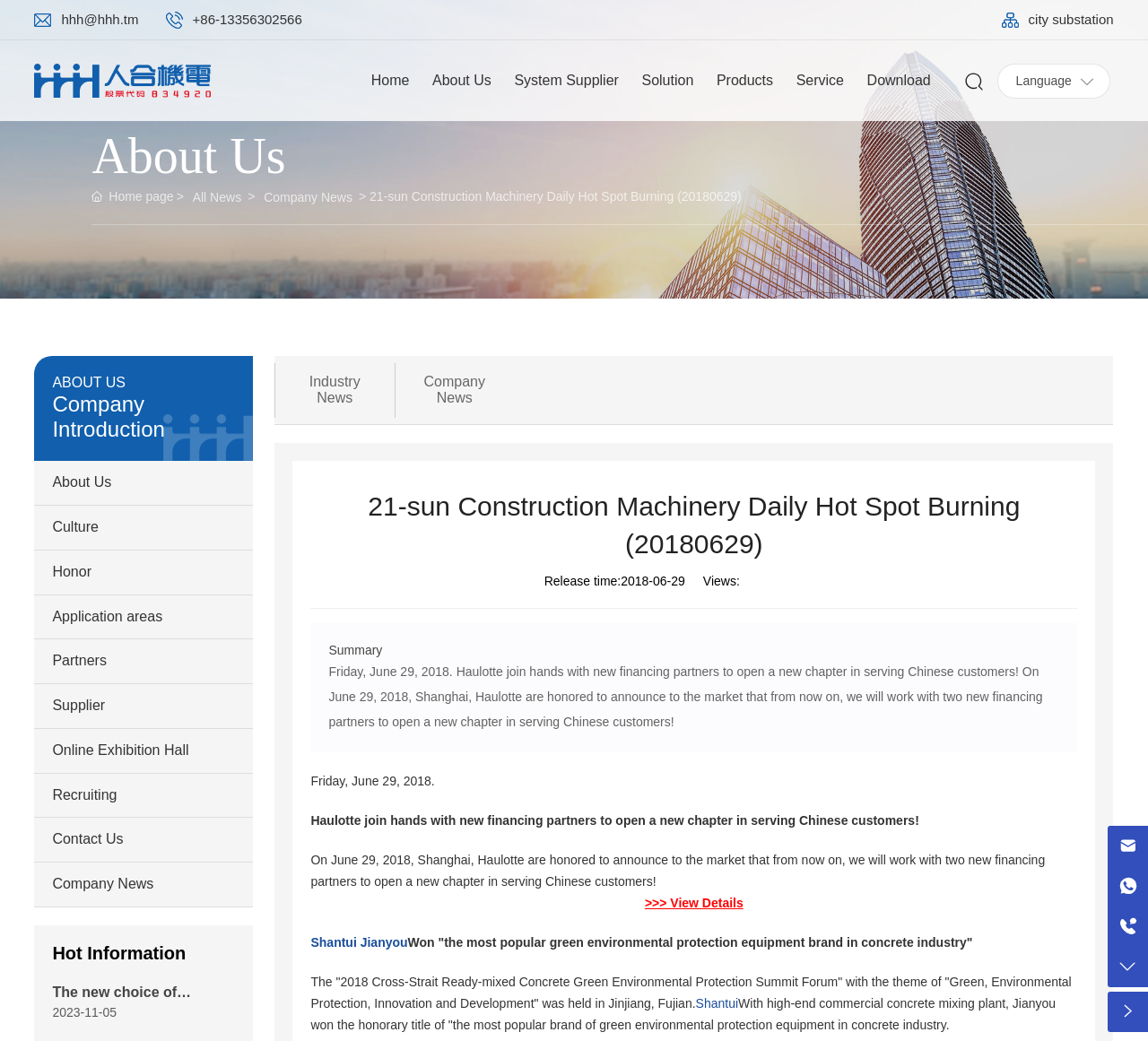Provide the bounding box coordinates of the UI element that matches the description: "Products".

[0.614, 0.039, 0.683, 0.116]